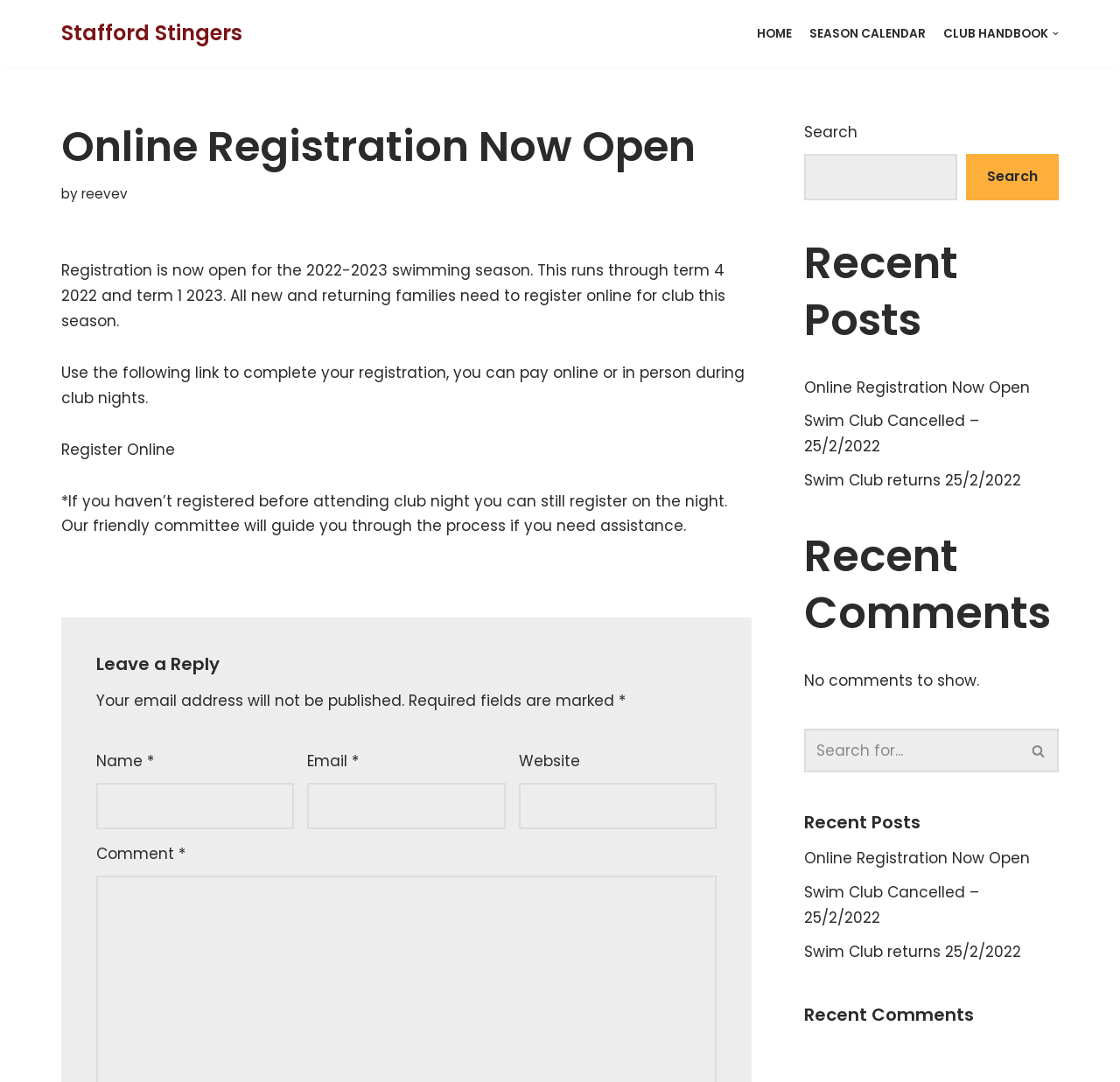Please provide the main heading of the webpage content.

Online Registration Now Open